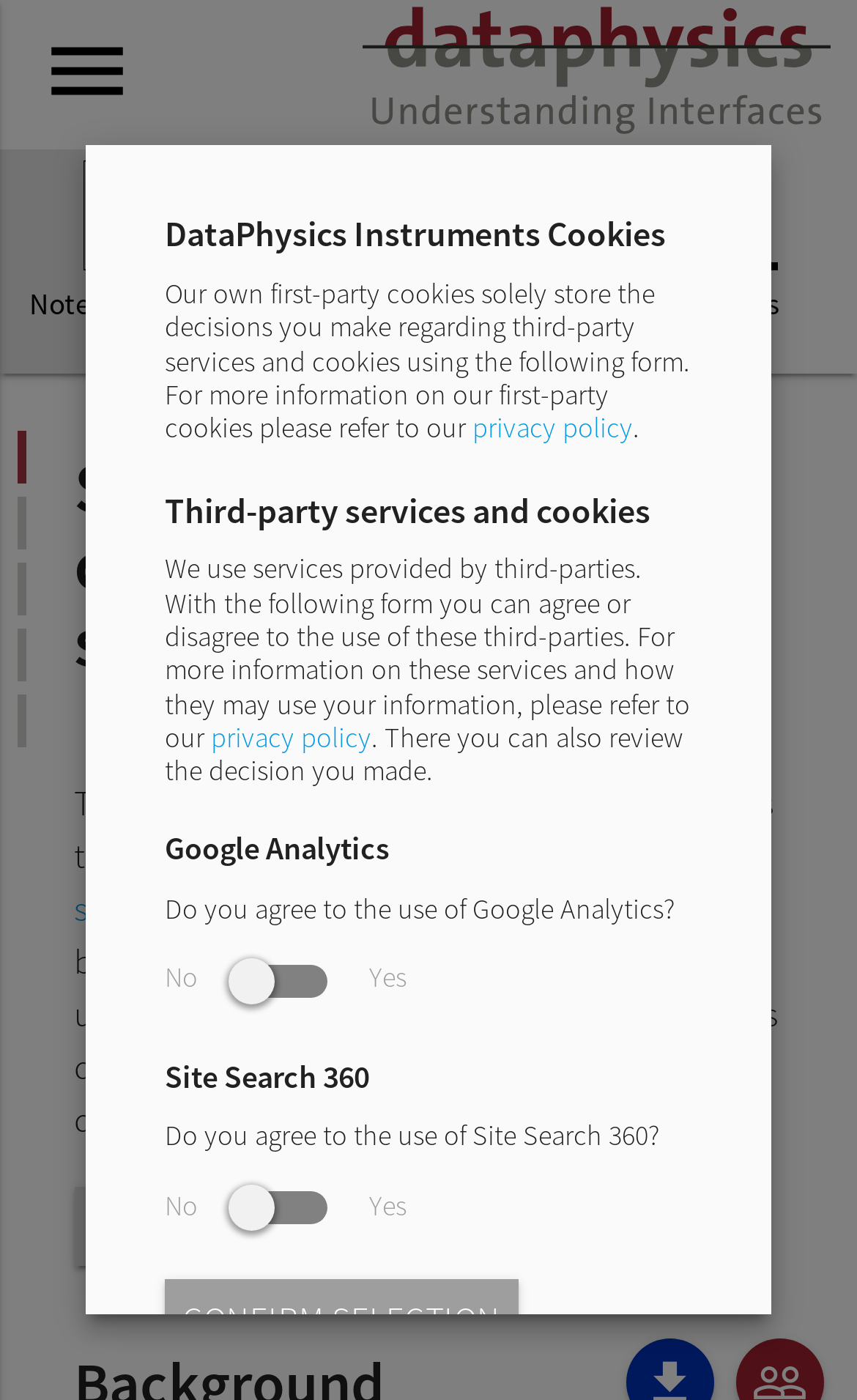Using the provided description: "menu", find the bounding box coordinates of the corresponding UI element. The output should be four float numbers between 0 and 1, in the format [left, top, right, bottom].

[0.046, 0.0, 0.156, 0.1]